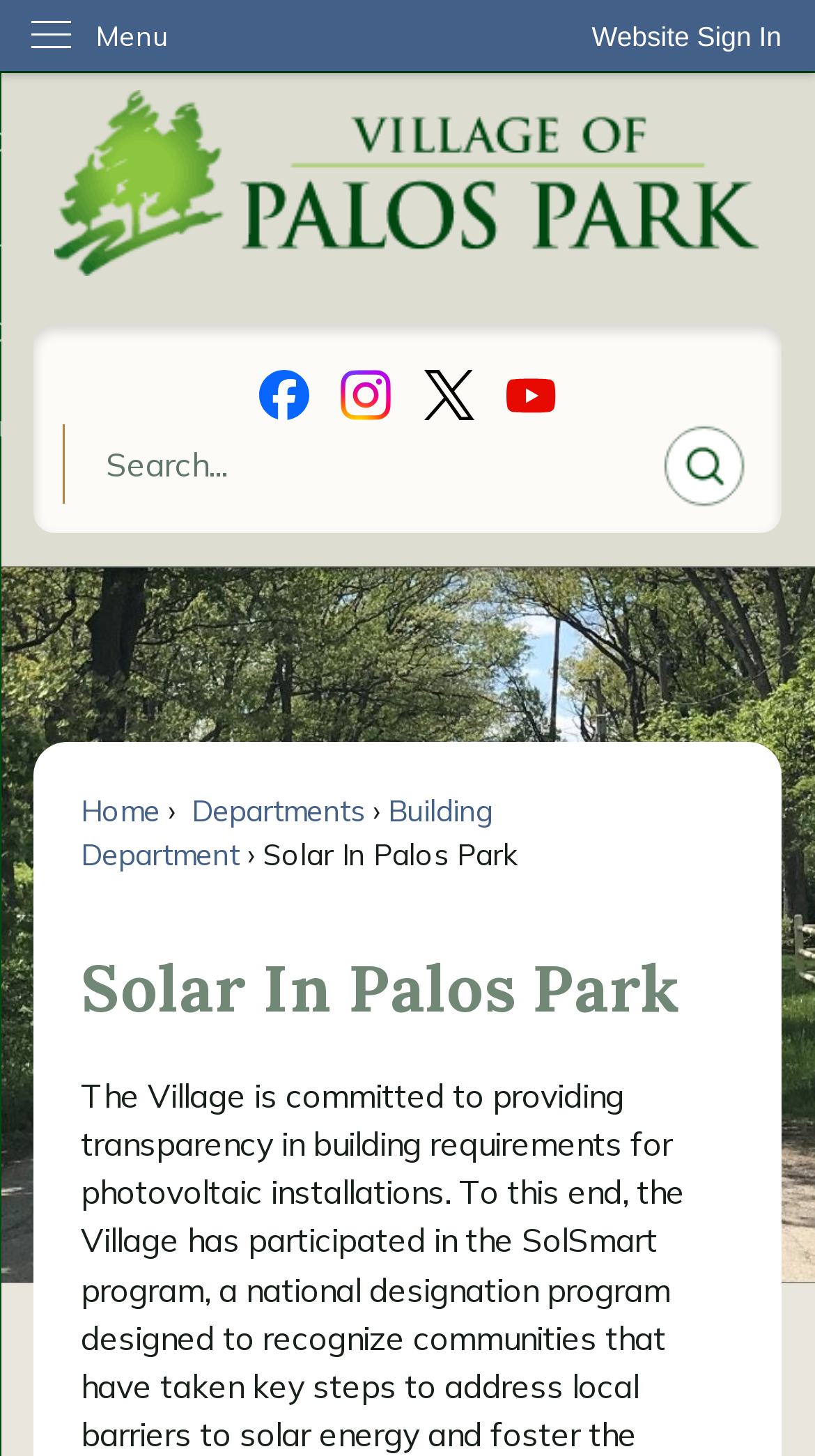How many social media platforms are linked on the webpage?
Based on the image, give a concise answer in the form of a single word or short phrase.

4